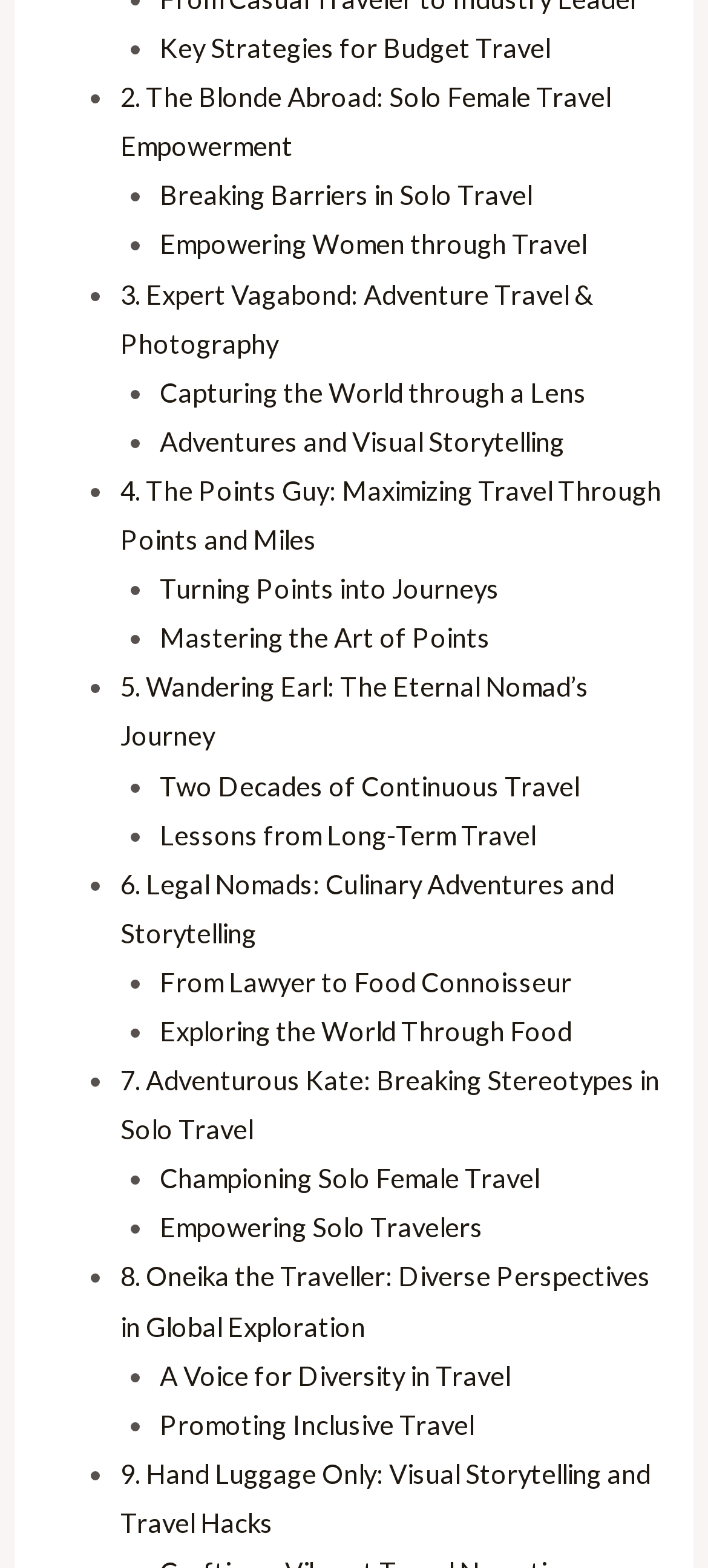Identify the bounding box of the HTML element described as: "Lessons from Long-Term Travel".

[0.226, 0.522, 0.757, 0.542]